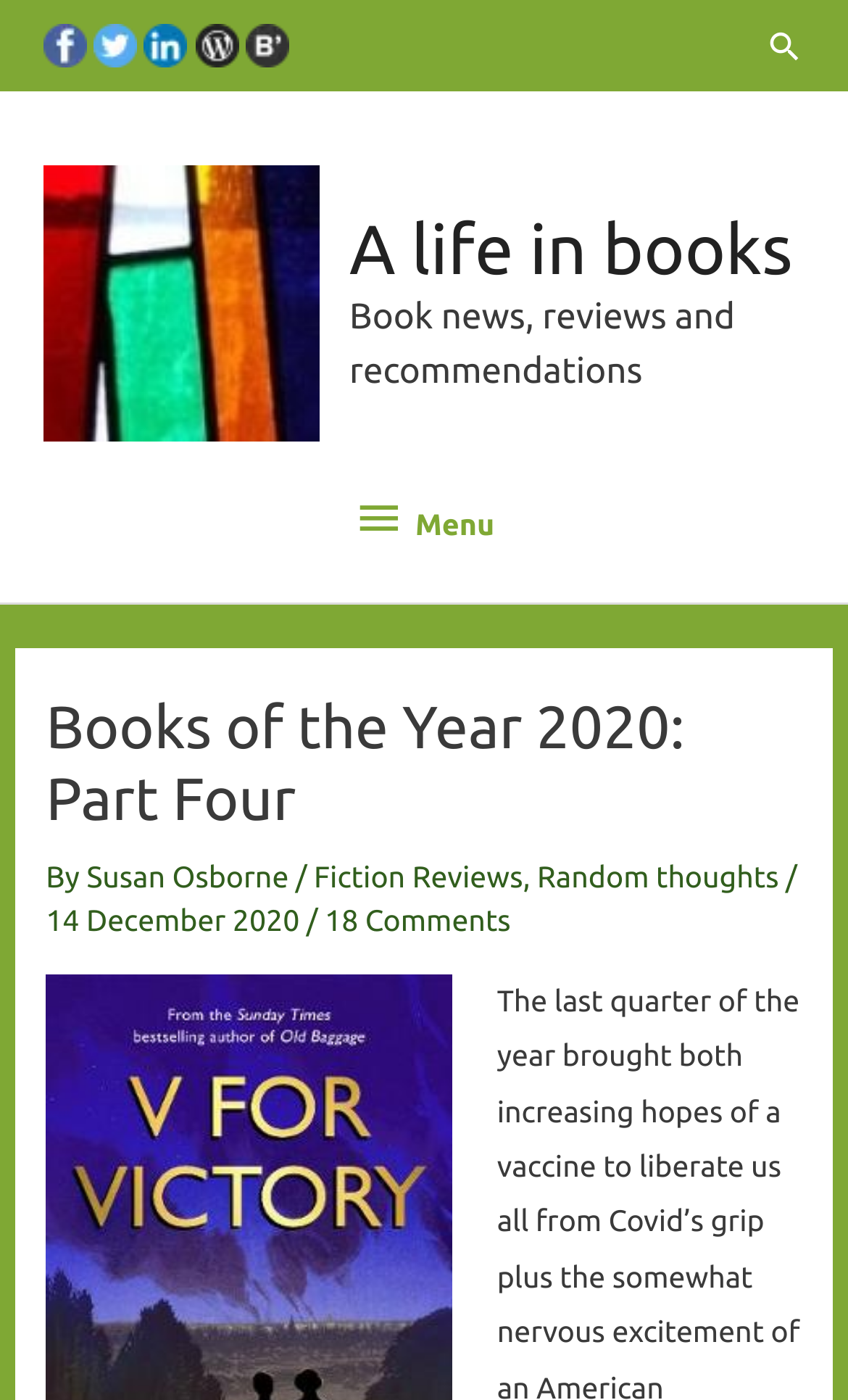Please indicate the bounding box coordinates of the element's region to be clicked to achieve the instruction: "Search for a book". Provide the coordinates as four float numbers between 0 and 1, i.e., [left, top, right, bottom].

[0.903, 0.018, 0.949, 0.046]